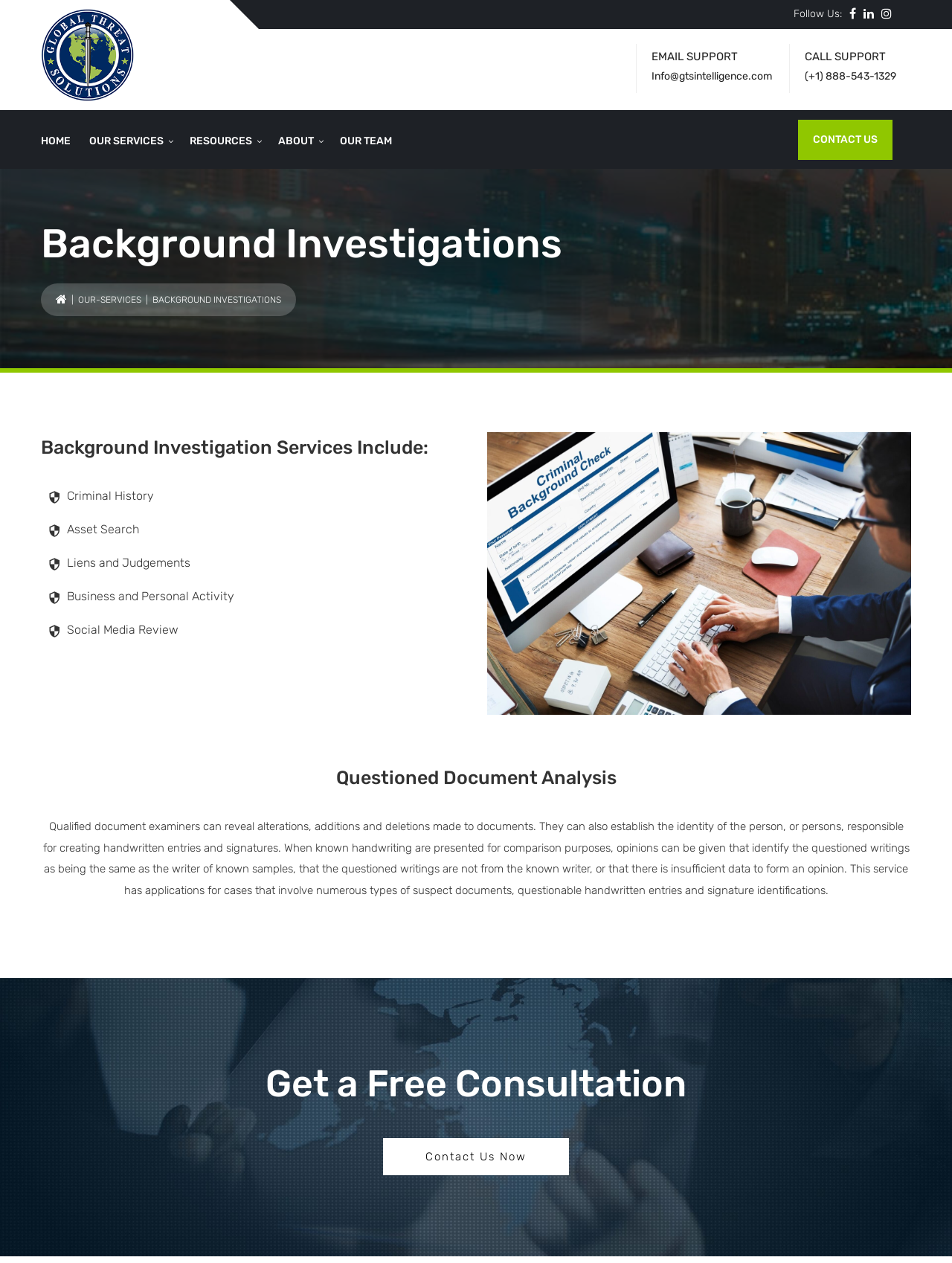Explain the features and main sections of the webpage comprehensively.

The webpage is about Background Investigations, a service provided by Global Threat Solutions. At the top right corner, there are three social media links represented by icons. Below them, there is a "Follow Us" text. On the top left, there is a navigation menu with links to "HOME", "OUR SERVICES", "RESOURCES", "ABOUT", "OUR TEAM", and "CONTACT US".

In the main content area, there is a heading "Background Investigations" followed by a brief description of the service. Below it, there are two columns of links, with the left column having links to "OUR-SERVICES" and "BACKGROUND INVESTIGATIONS", and the right column having a separator line.

The main content is divided into sections, with the first section titled "Background Investigation Services Include:". This section lists various services provided, including "Criminal History", "Asset Search", "Liens and Judgements", "Business and Personal Activity", and "Social Media Review". Each service is listed in a separate table.

Below the services section, there is a large image related to background checks. Following the image, there is a section about "Questioned Document Analysis", which includes a brief description of the service and its applications.

The webpage also has a call-to-action section, with a "Get a Free Consultation" button and a "Contact Us Now" text. At the bottom, there is a contact information section with an email address and a phone number.